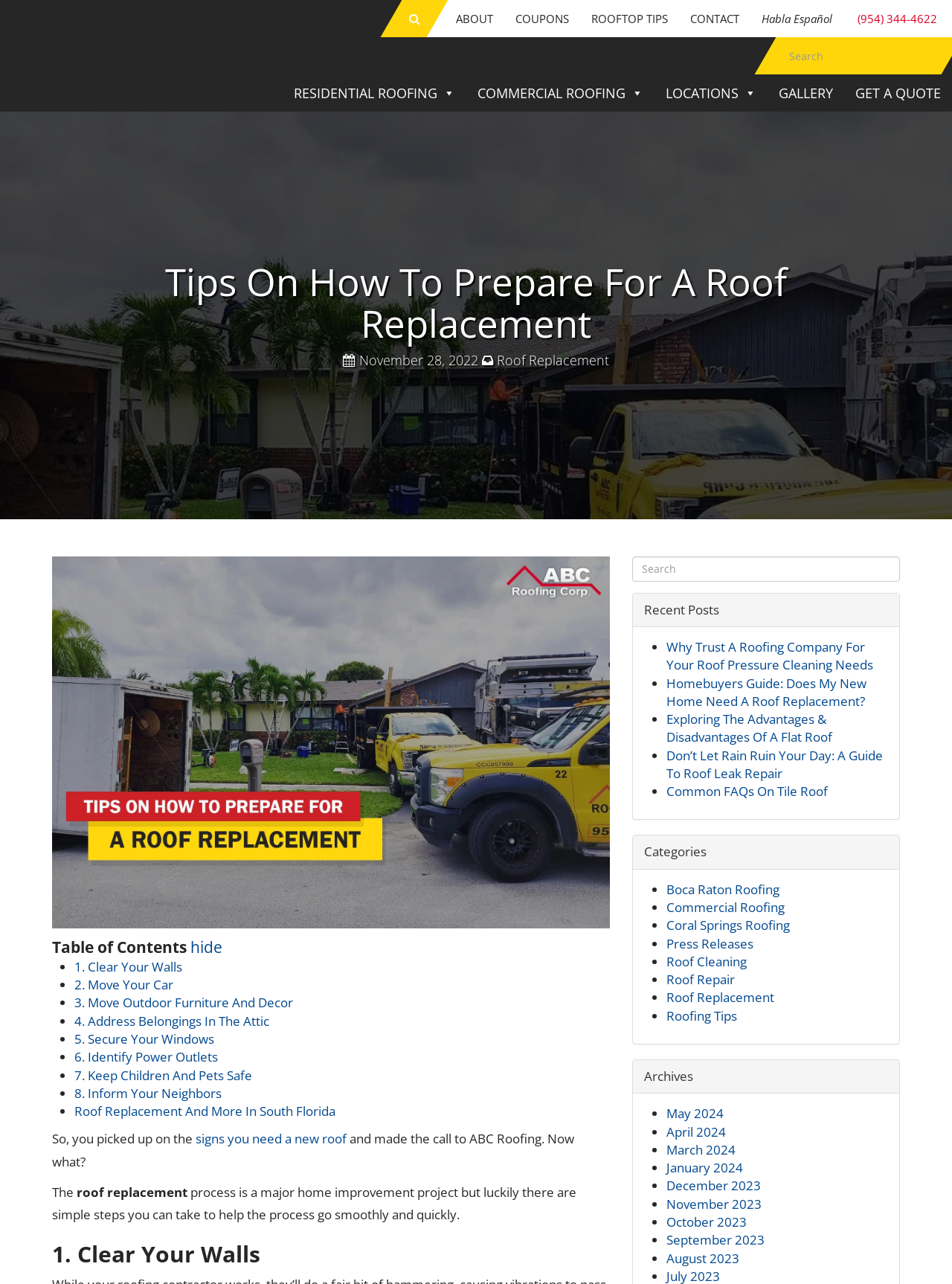Please give a succinct answer using a single word or phrase:
What type of roofing services are offered by the company?

Residential and Commercial Roofing